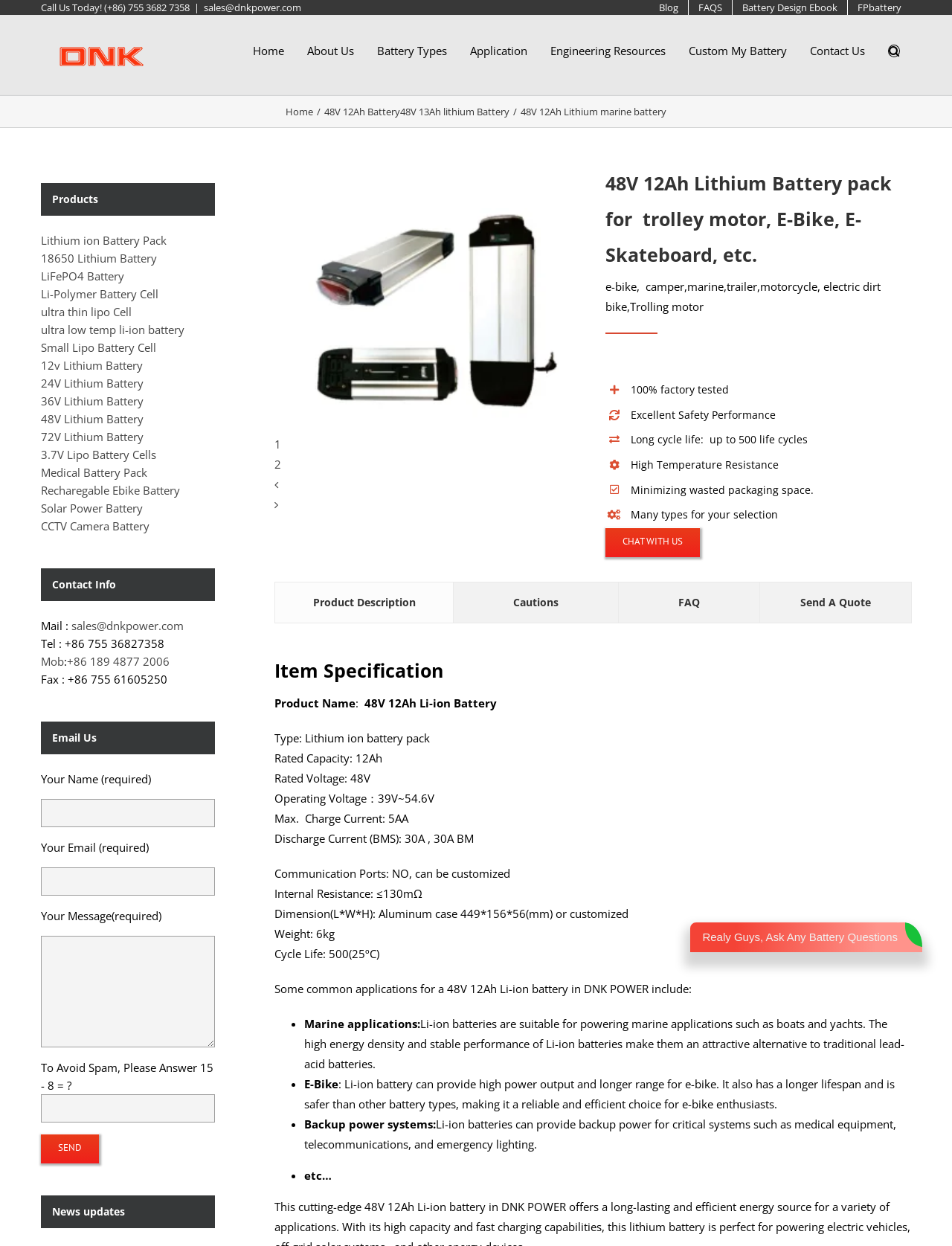Identify the bounding box of the HTML element described here: "ultra low temp li-ion battery". Provide the coordinates as four float numbers between 0 and 1: [left, top, right, bottom].

[0.043, 0.258, 0.194, 0.27]